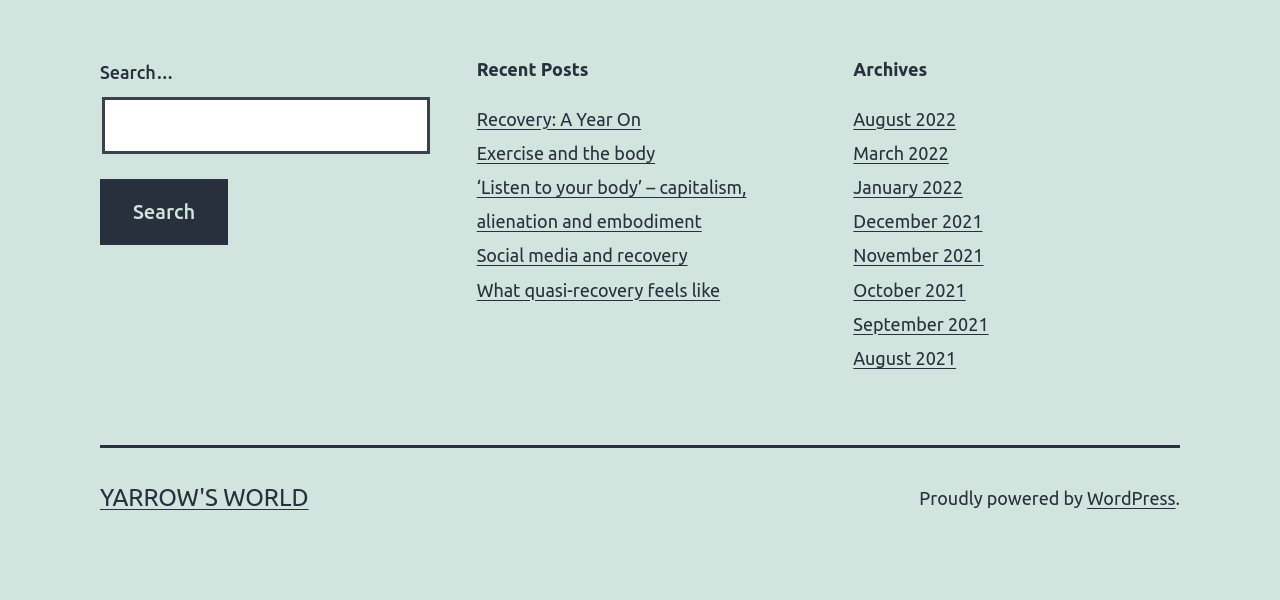Please locate the UI element described by "WordPress" and provide its bounding box coordinates.

[0.849, 0.814, 0.918, 0.847]